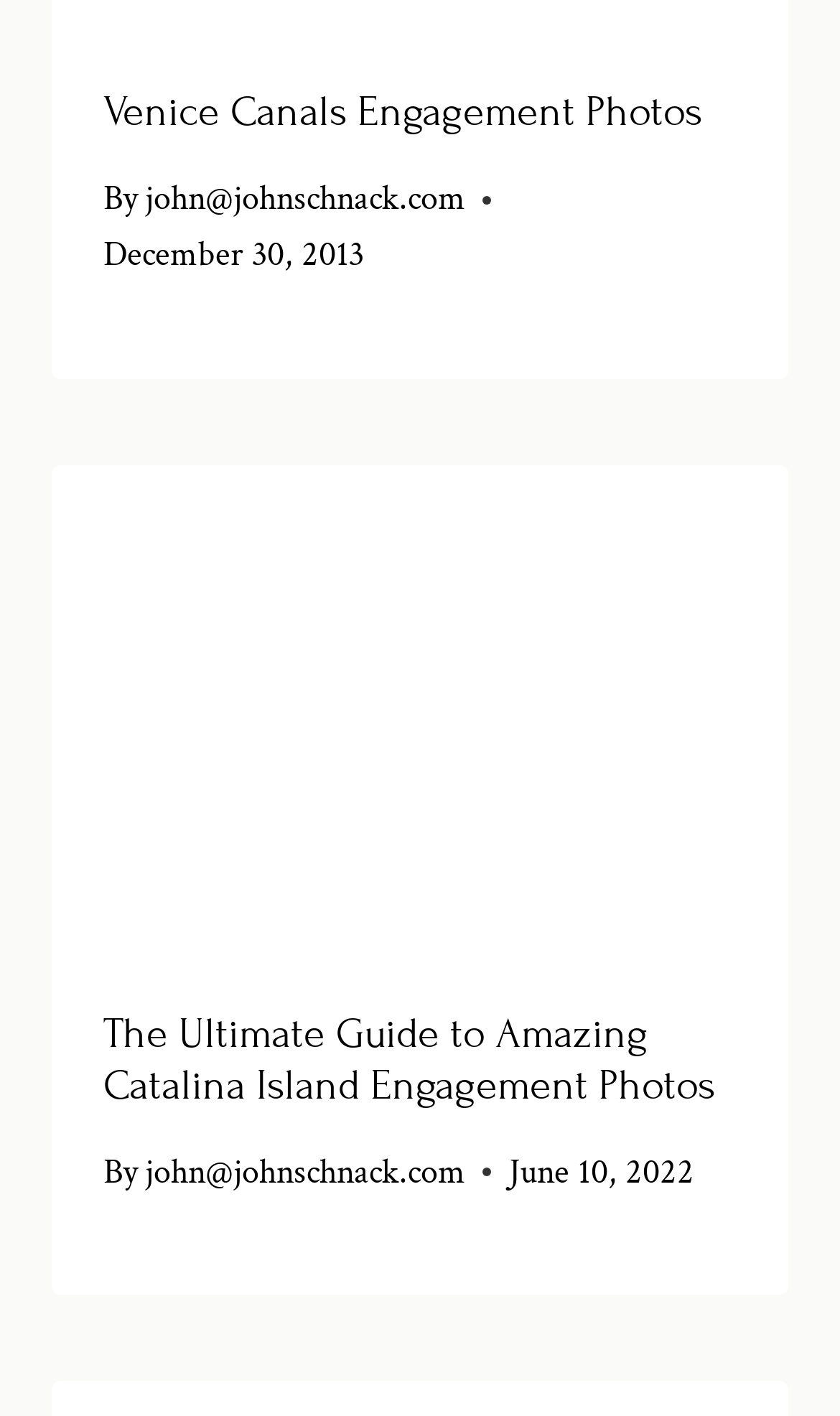Utilize the details in the image to thoroughly answer the following question: What is the location of the second engagement photo article?

The location of the second engagement photo article can be inferred from the title of the article, which is 'The Ultimate Guide to Amazing Catalina Island Engagement Photos', indicating that the location is Catalina Island.